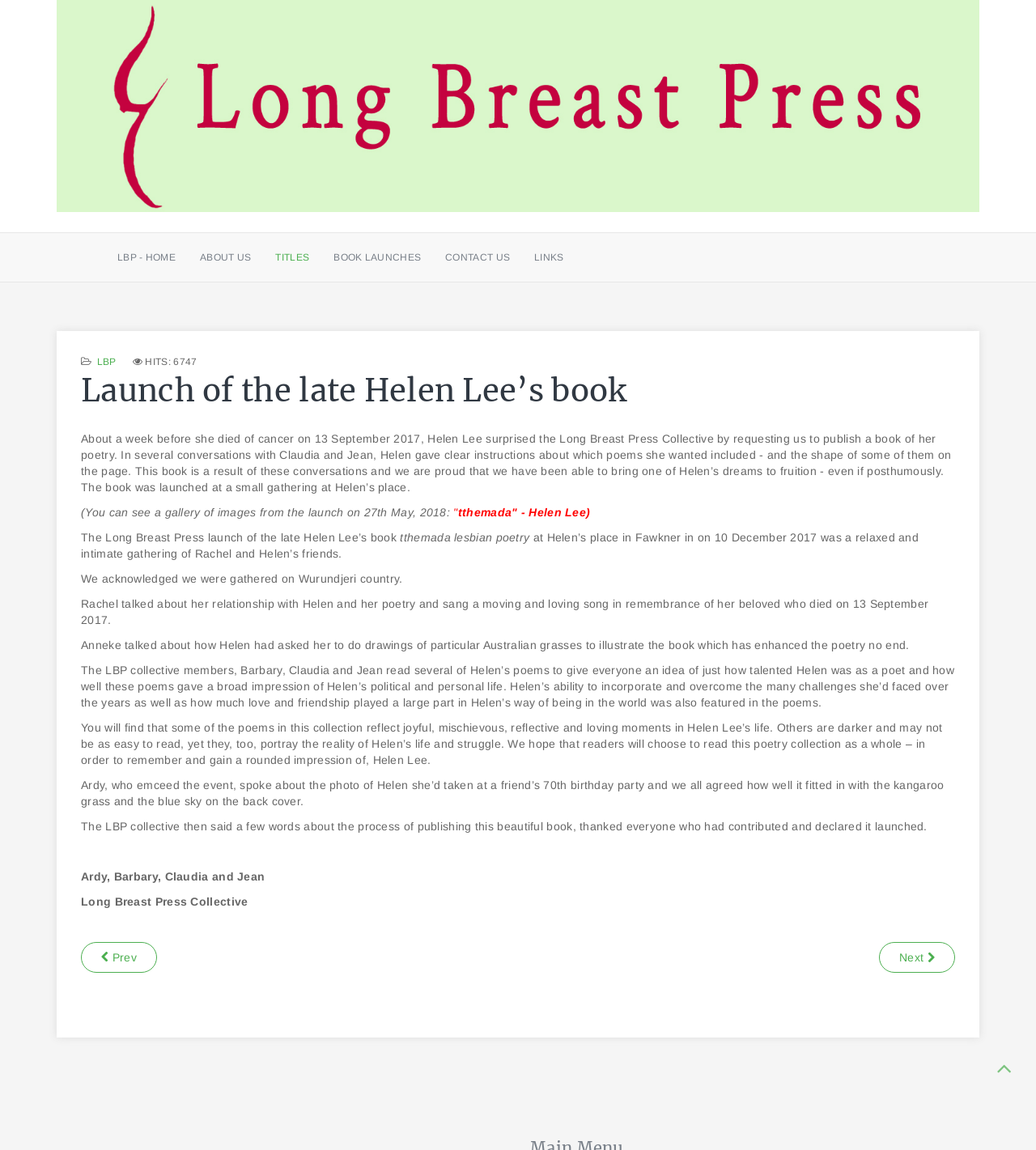What is the name of the collective that published the book?
Please provide a single word or phrase as your answer based on the screenshot.

Long Breast Press Collective